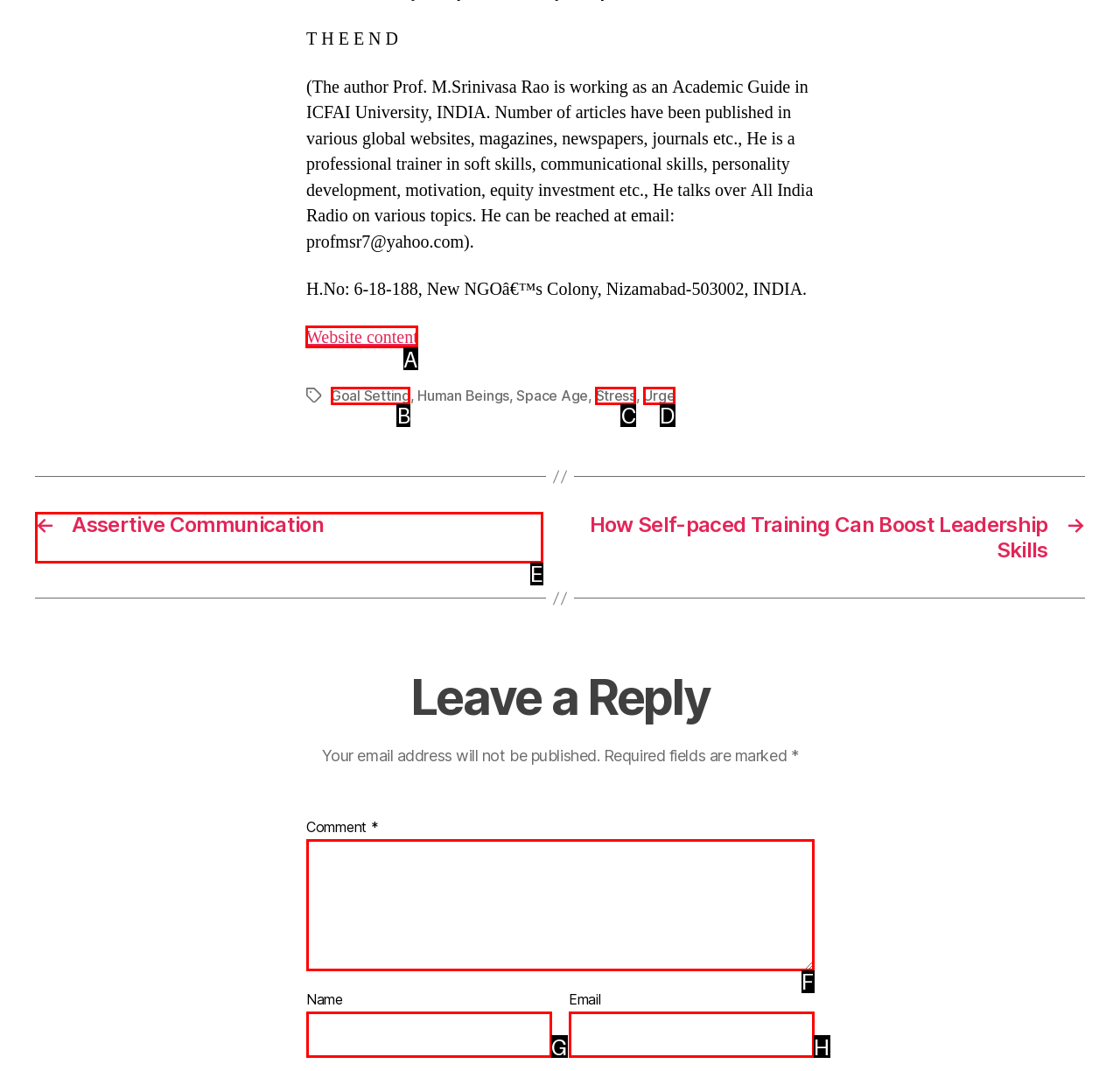Determine the correct UI element to click for this instruction: Click on the 'Website content' link. Respond with the letter of the chosen element.

A